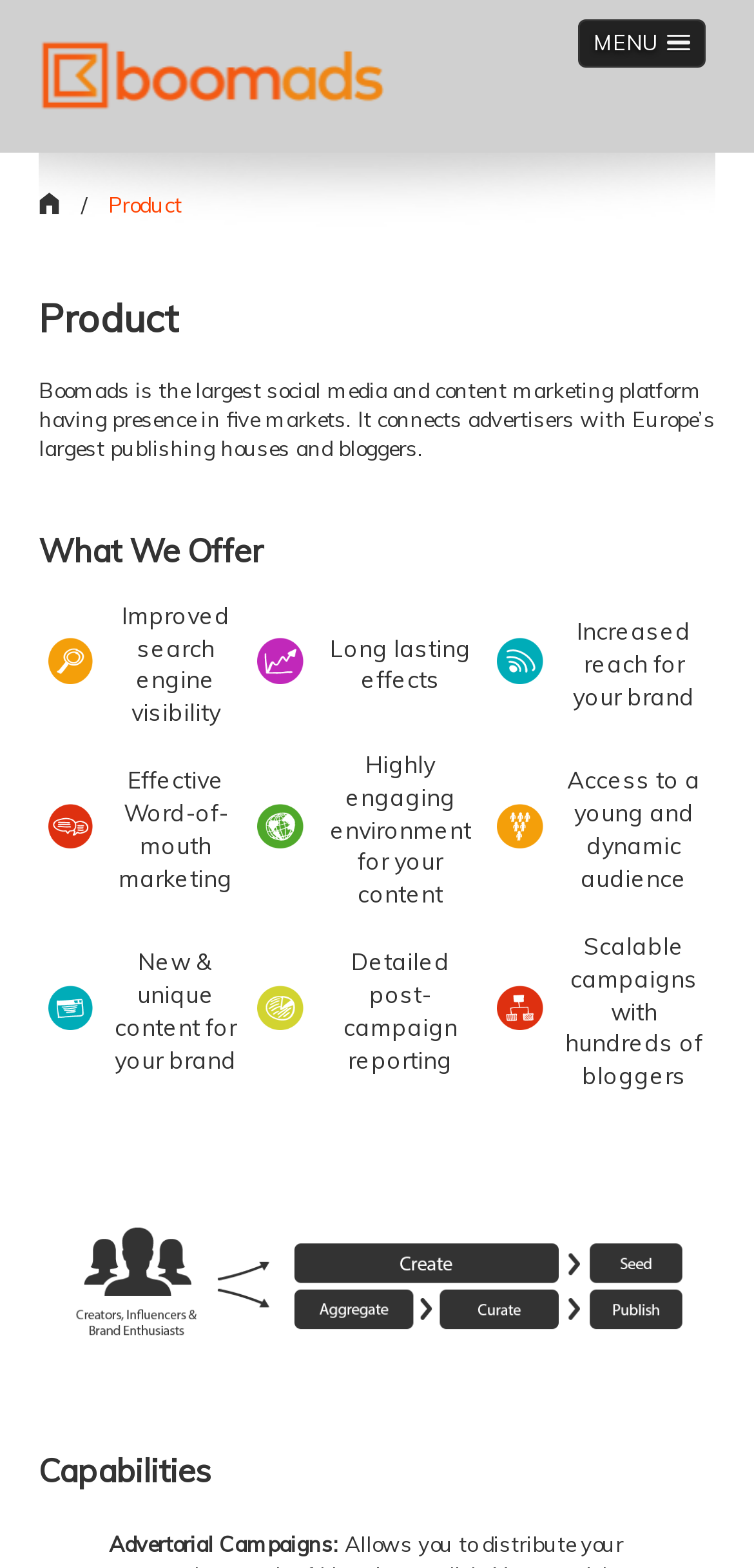Locate the bounding box of the user interface element based on this description: "parent_node: Royal Hobart Hospital Redevelopment".

None